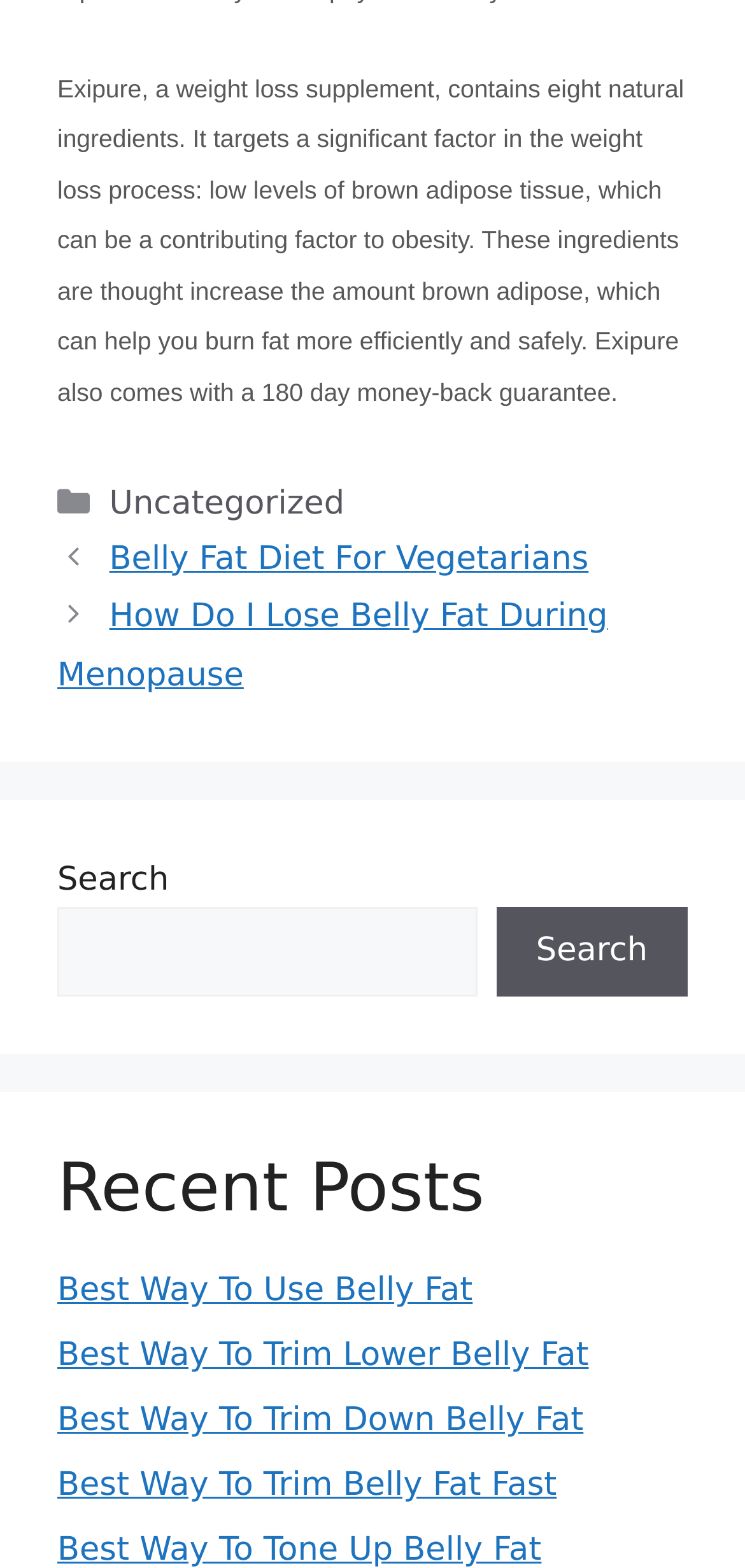Identify the bounding box of the UI component described as: "Belly Fat Diet For Vegetarians".

[0.147, 0.344, 0.79, 0.368]